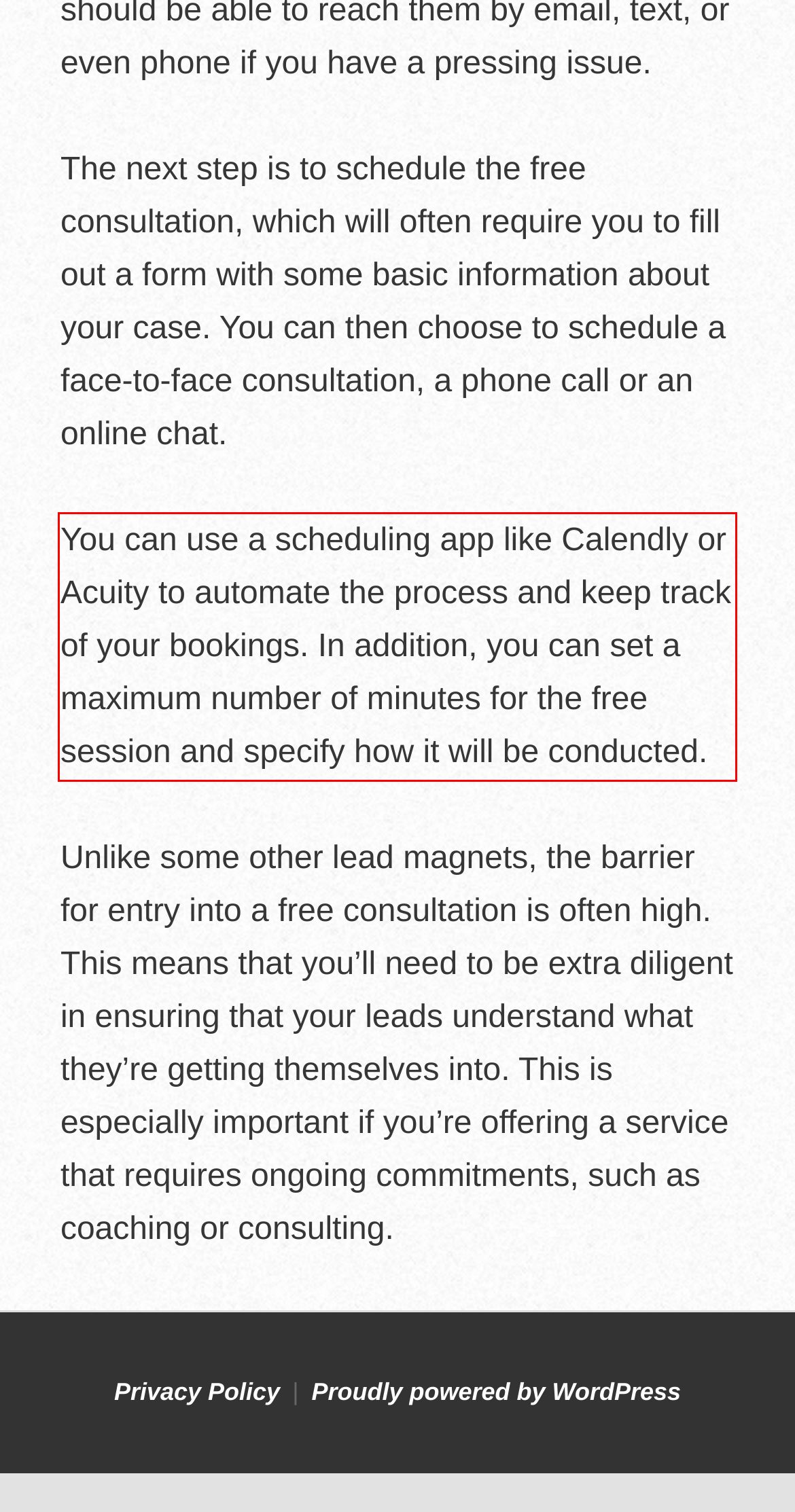Given a webpage screenshot, locate the red bounding box and extract the text content found inside it.

You can use a scheduling app like Calendly or Acuity to automate the process and keep track of your bookings. In addition, you can set a maximum number of minutes for the free session and specify how it will be conducted.